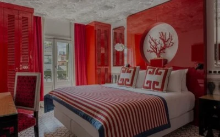Look at the image and answer the question in detail:
What allows natural light to flow into the room?

The large windows in the hotel room allow natural light to flow in, illuminating the intricate tiled flooring and further enhancing the inviting atmosphere of the room.